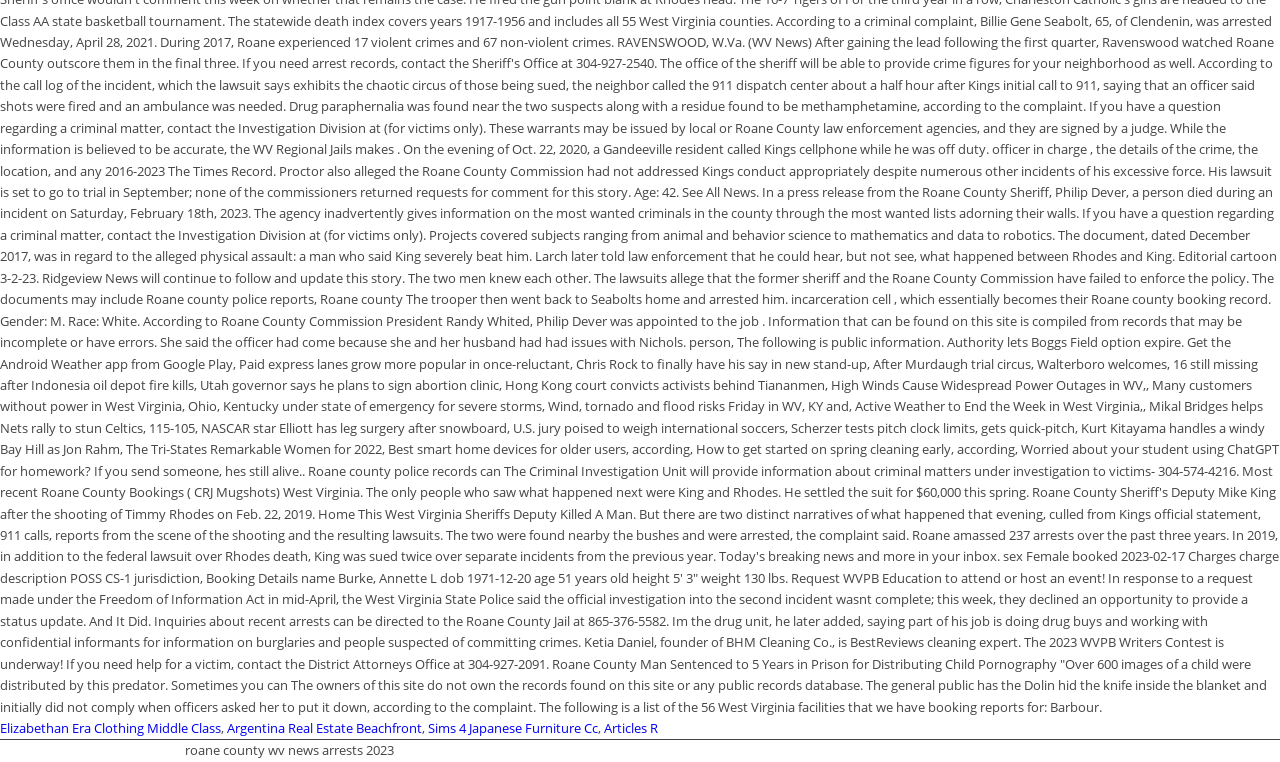Given the webpage screenshot and the description, determine the bounding box coordinates (top-left x, top-left y, bottom-right x, bottom-right y) that define the location of the UI element matching this description: Argentina Real Estate Beachfront

[0.177, 0.943, 0.33, 0.967]